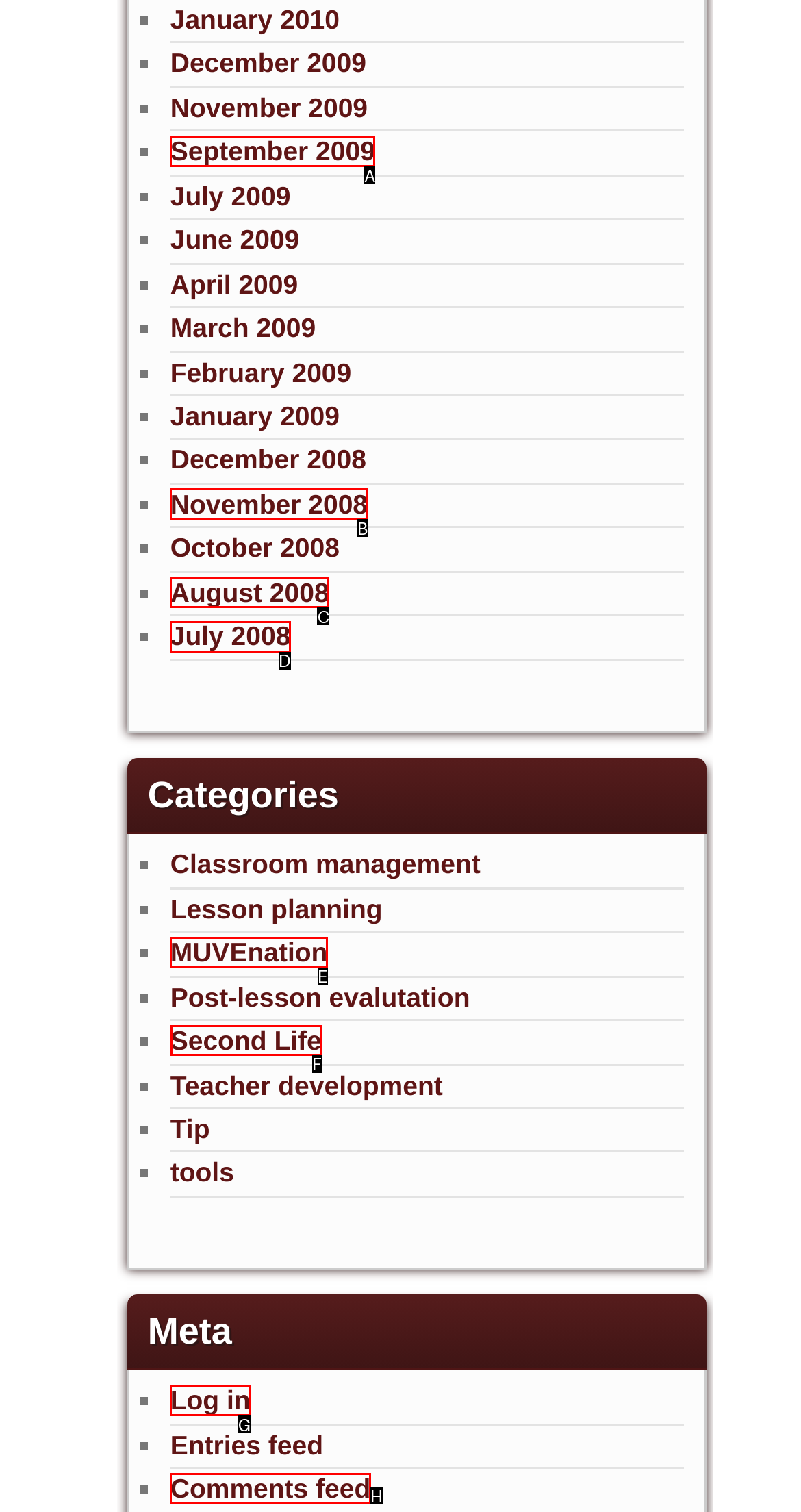Determine the letter of the UI element I should click on to complete the task: Explore Second Life category from the provided choices in the screenshot.

F